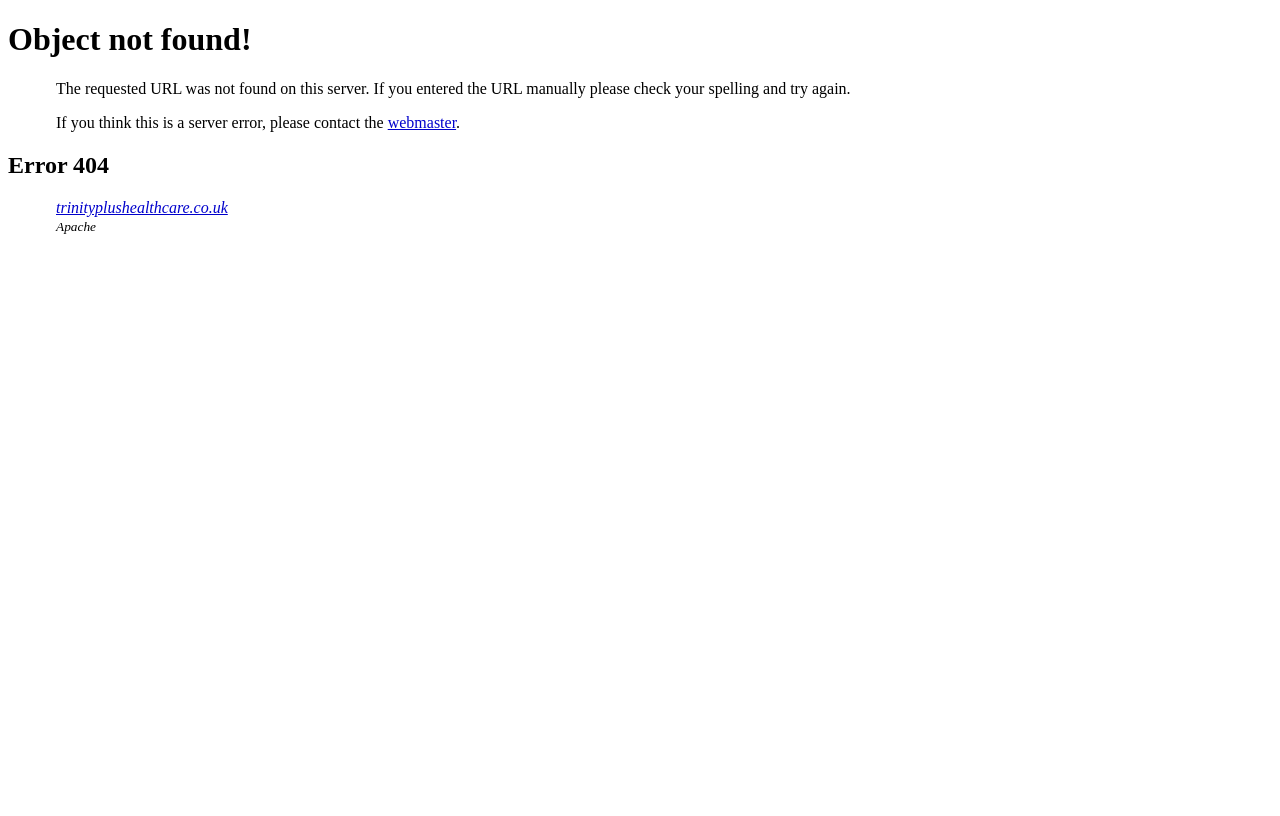What is the text of the webpage's headline?

Object not found!